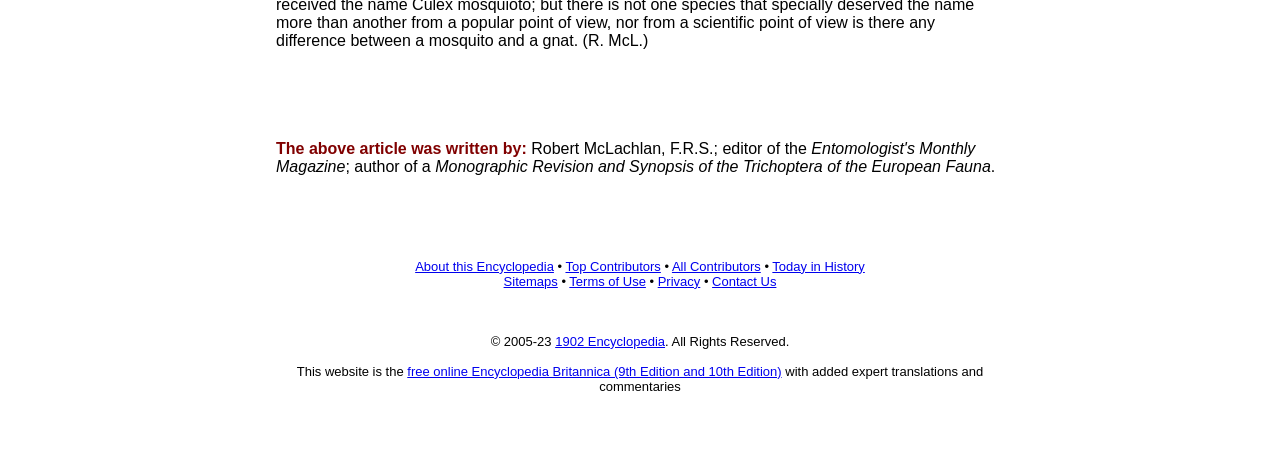Pinpoint the bounding box coordinates of the area that should be clicked to complete the following instruction: "Click the 'HEROES' link". The coordinates must be given as four float numbers between 0 and 1, i.e., [left, top, right, bottom].

None